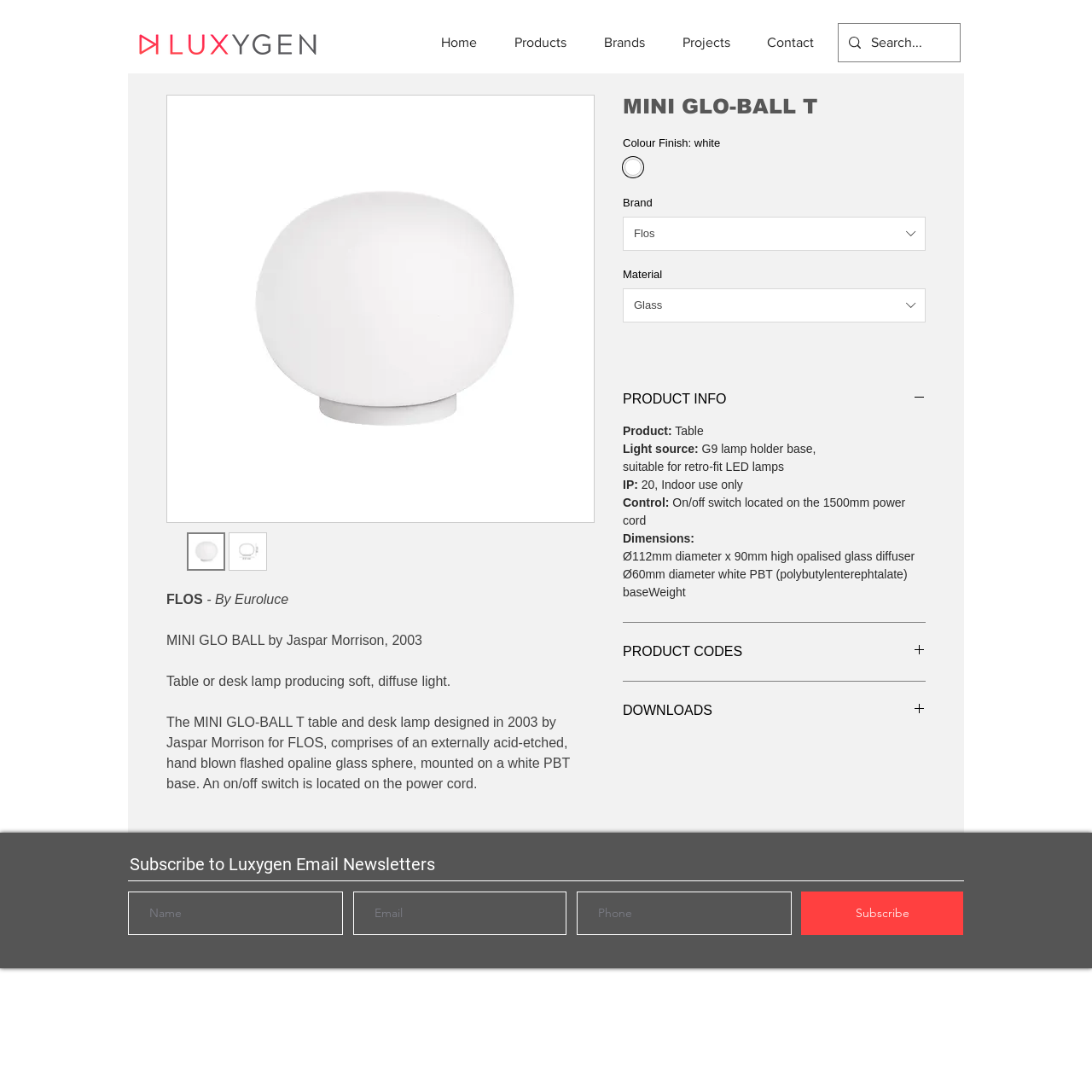Please specify the coordinates of the bounding box for the element that should be clicked to carry out this instruction: "Click on the 'Home' link". The coordinates must be four float numbers between 0 and 1, formatted as [left, top, right, bottom].

None